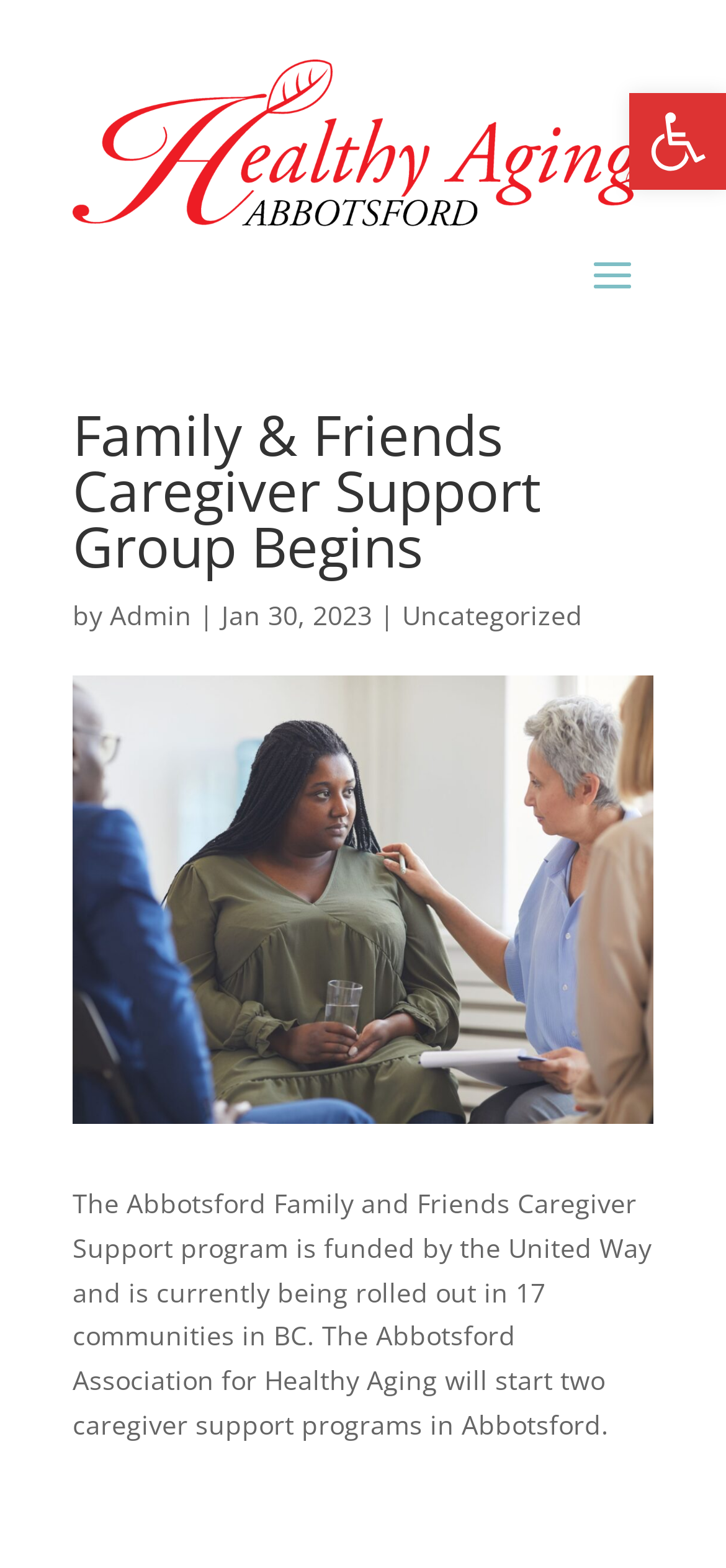Give a one-word or short-phrase answer to the following question: 
How many communities in BC will have the caregiver support program?

17